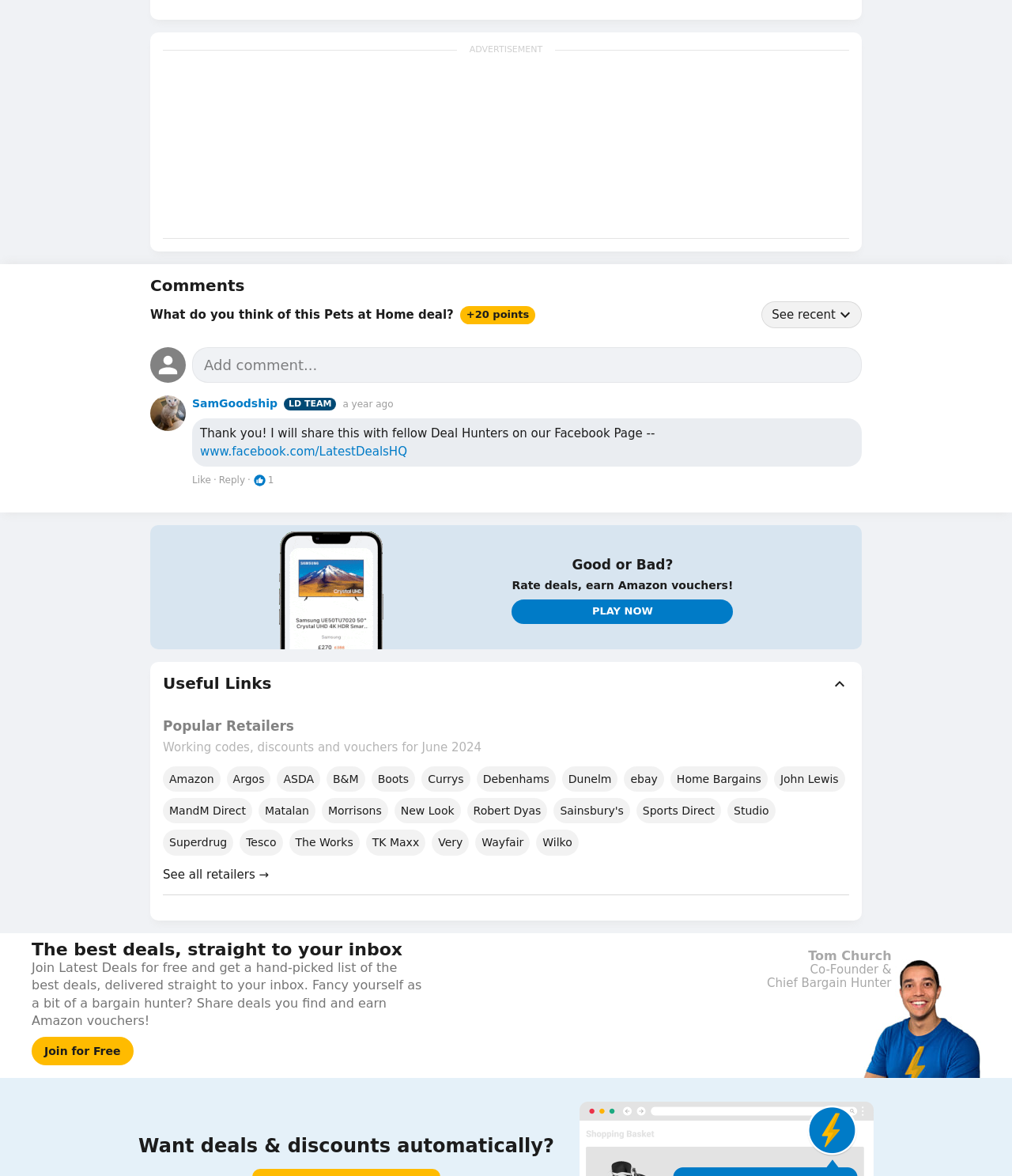What is the title of the section below the comment?
Provide an in-depth and detailed explanation in response to the question.

The section below the comment is titled 'Popular Retailers', as indicated by the StaticText element 'Popular Retailers'.